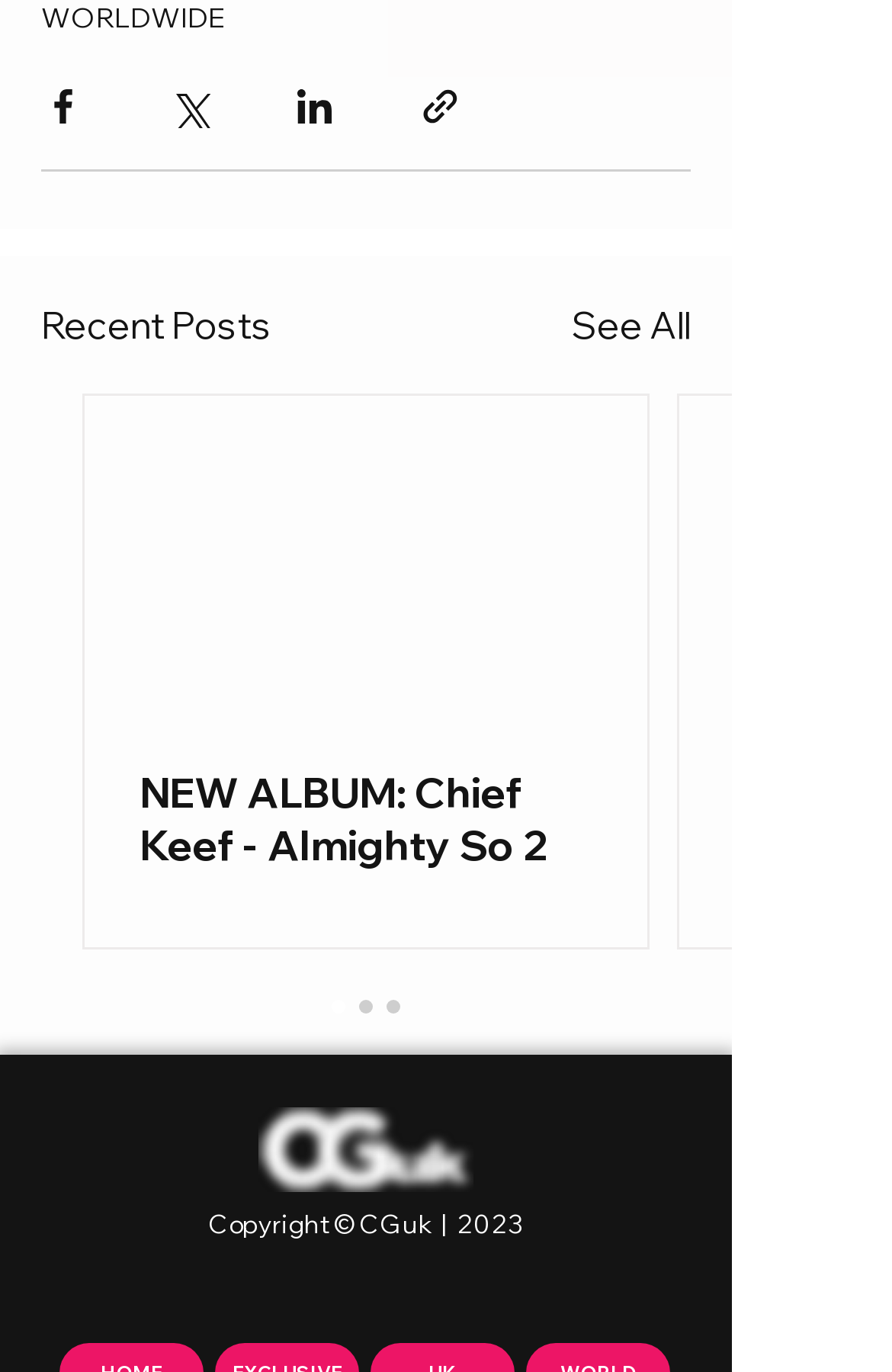How many social media links are in the footer?
Please provide an in-depth and detailed response to the question.

I counted the number of links in the 'Social Bar' list at the bottom of the page, which includes Instagram, Twitter, TikTok, and Youtube.